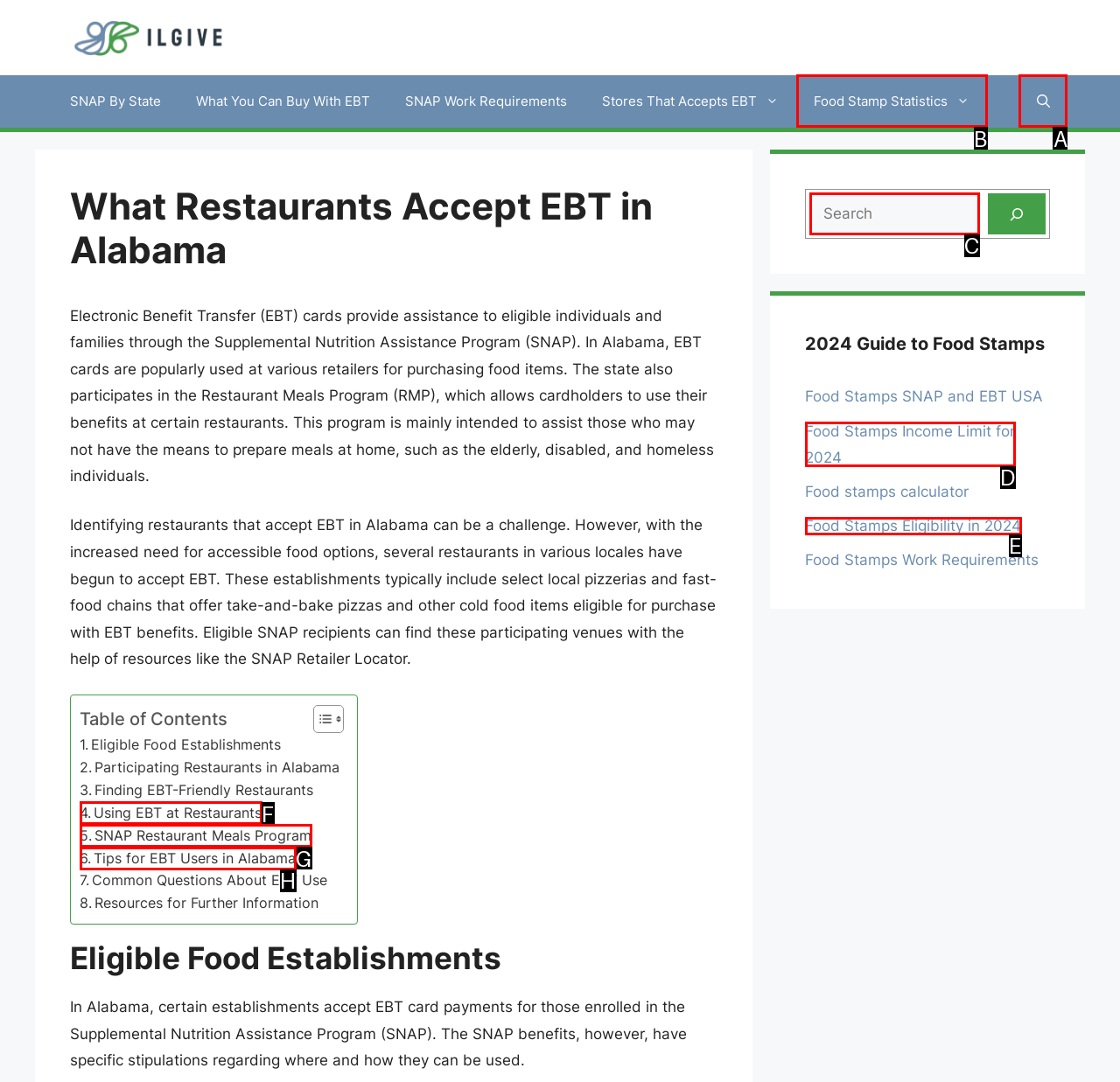Which HTML element should be clicked to complete the task: Search for a specific topic? Answer with the letter of the corresponding option.

A